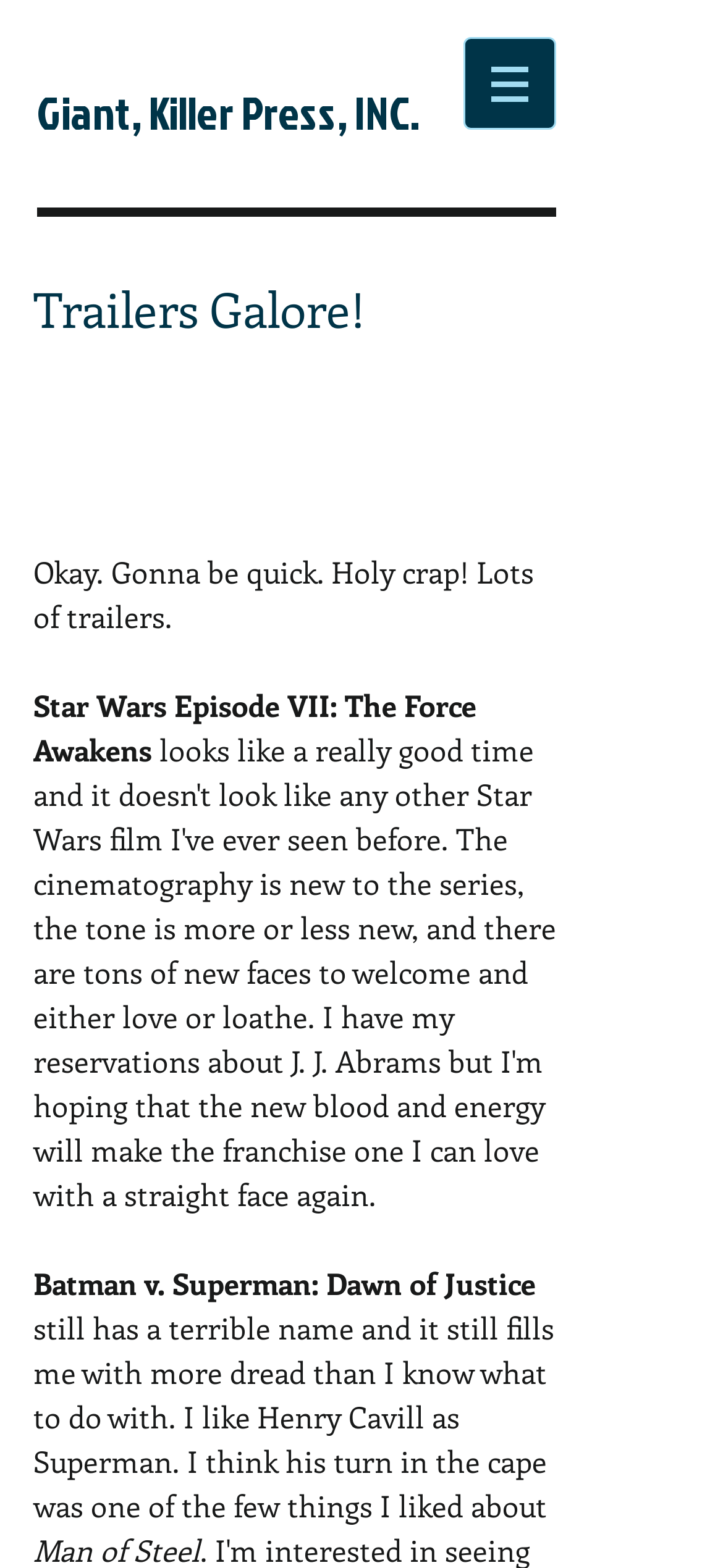Identify and provide the main heading of the webpage.

Giant, Killer Press, INC.